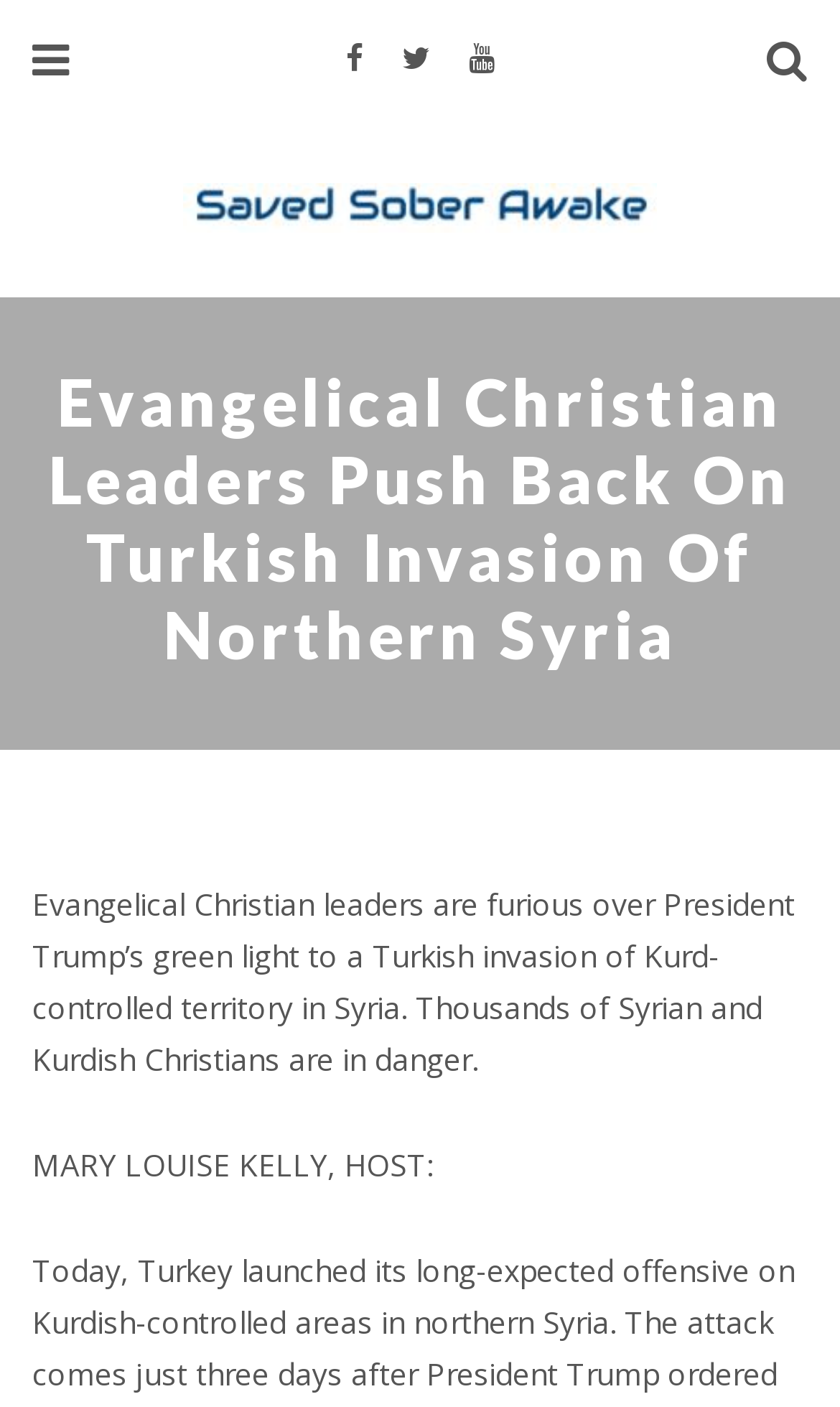Consider the image and give a detailed and elaborate answer to the question: 
Who is the host mentioned in the article?

I found the host's name by reading the text 'MARY LOUISE KELLY, HOST:' which is a clear indication of the host's identity.